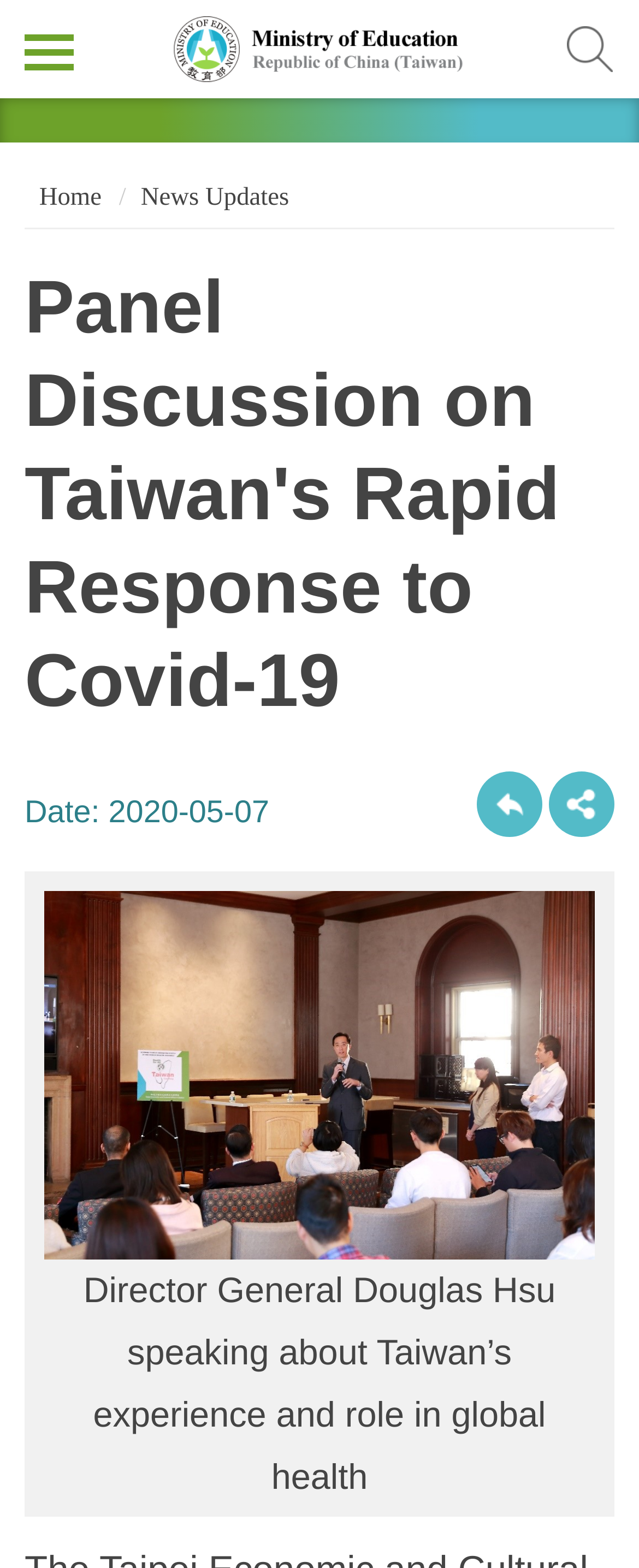Refer to the screenshot and answer the following question in detail:
What is the topic of the panel discussion?

I found the answer by looking at the heading element with the text 'Panel Discussion on Taiwan's Rapid Response to Covid-19' which is a prominent element on the page.